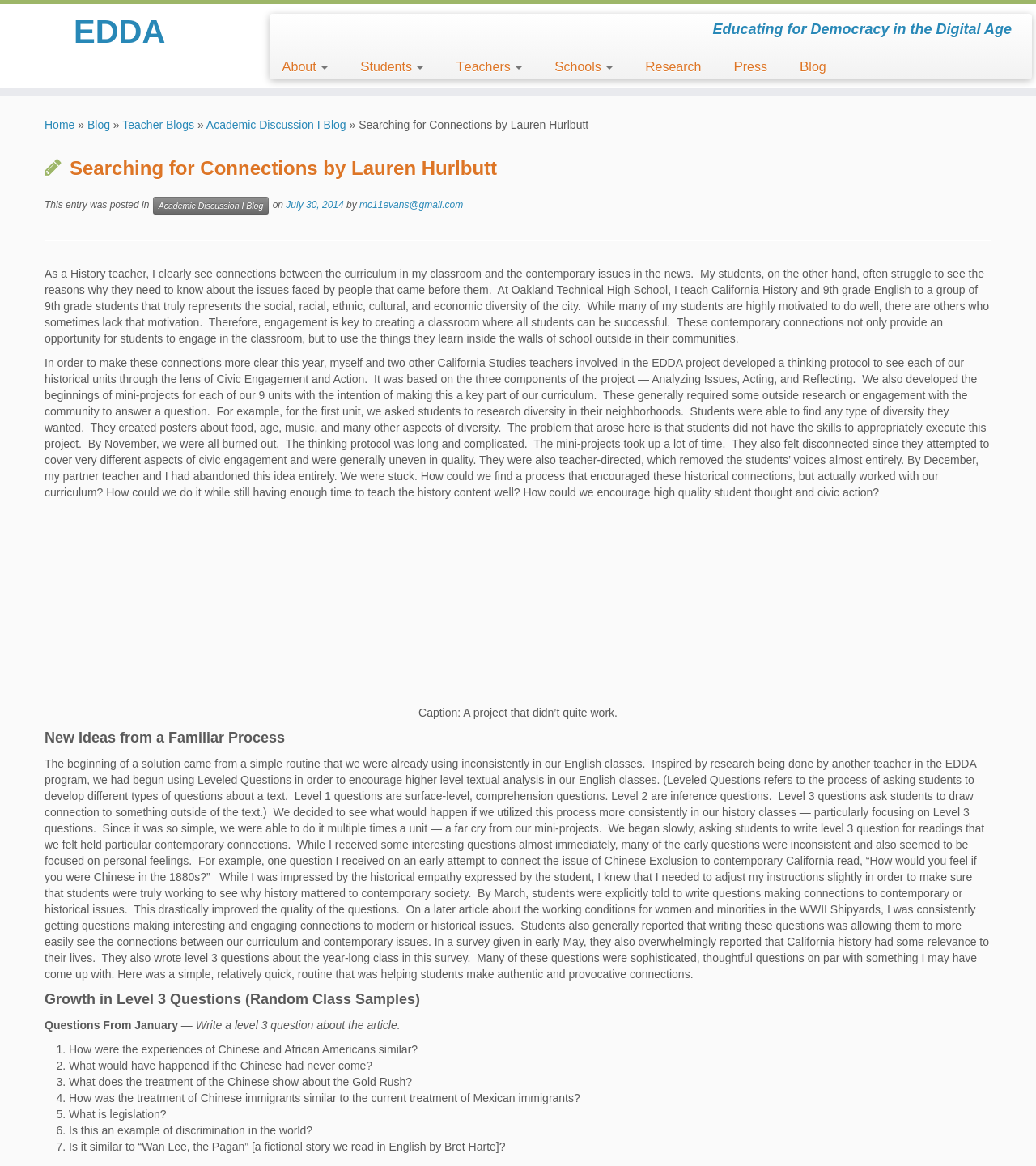Please identify the bounding box coordinates of the clickable element to fulfill the following instruction: "Post a comment". The coordinates should be four float numbers between 0 and 1, i.e., [left, top, right, bottom].

None